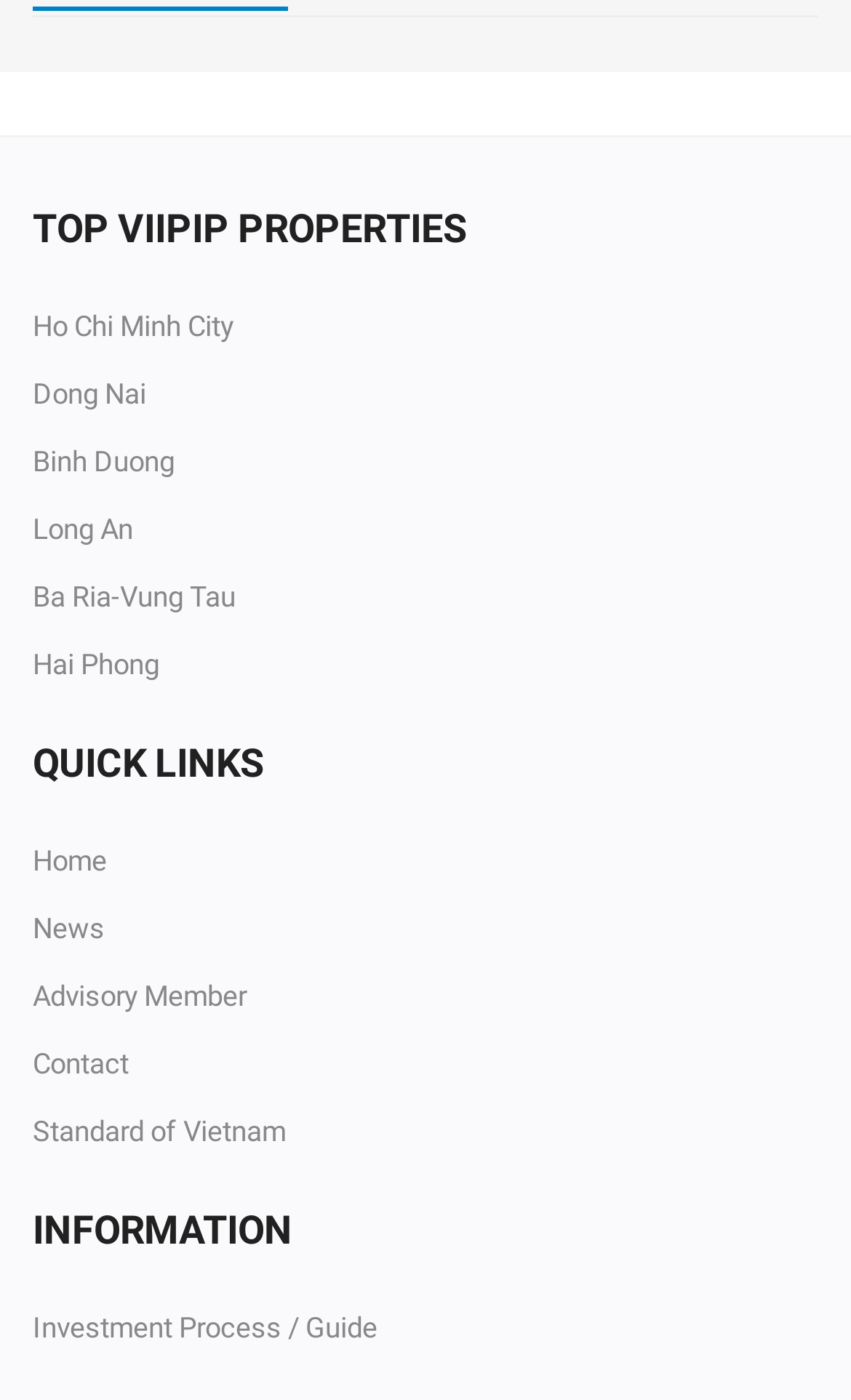What is the second quick link?
Refer to the image and offer an in-depth and detailed answer to the question.

The quick links are listed under the heading 'QUICK LINKS' and the second link is 'News'.